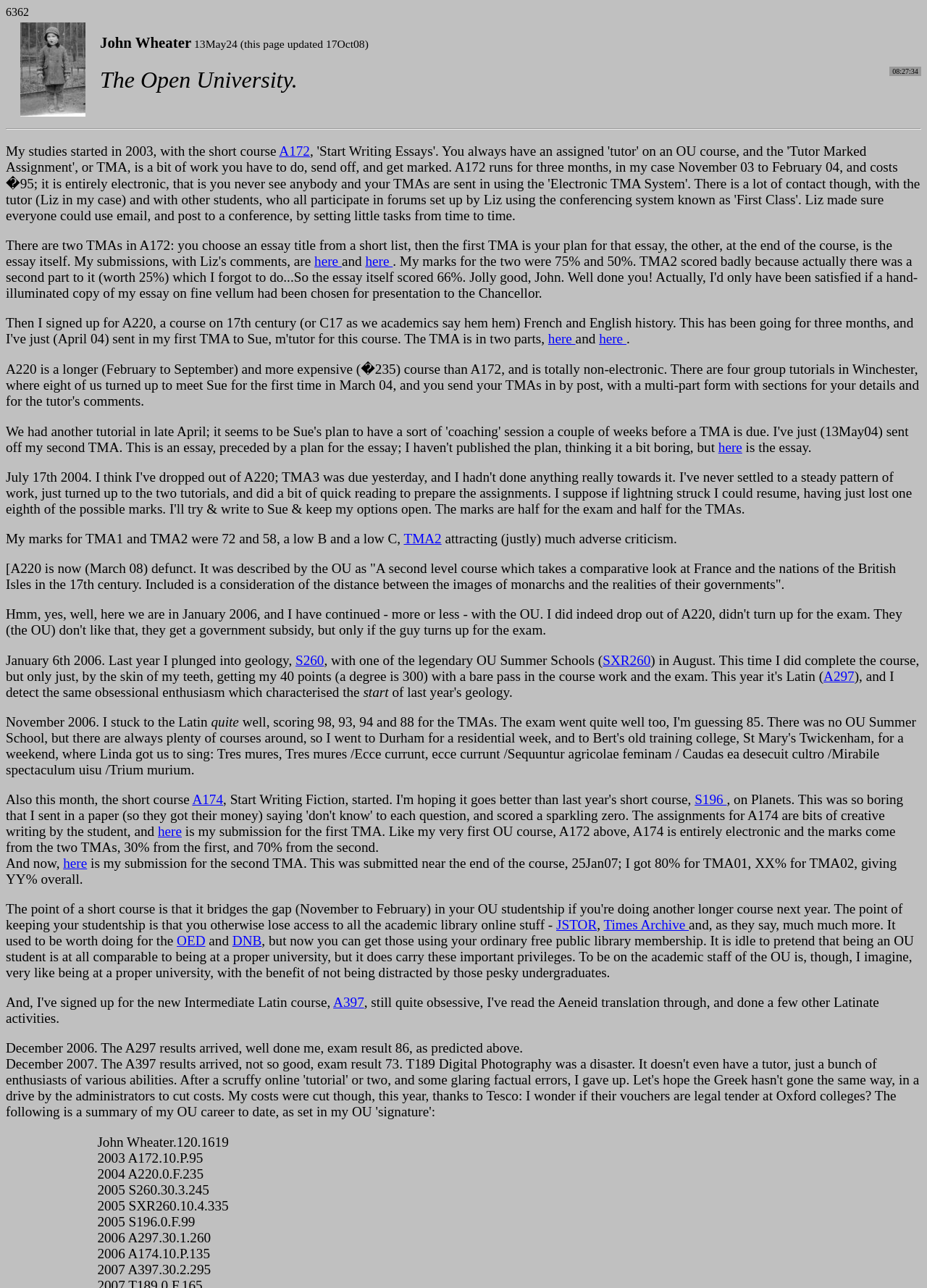Extract the main title from the webpage.

The Open University.